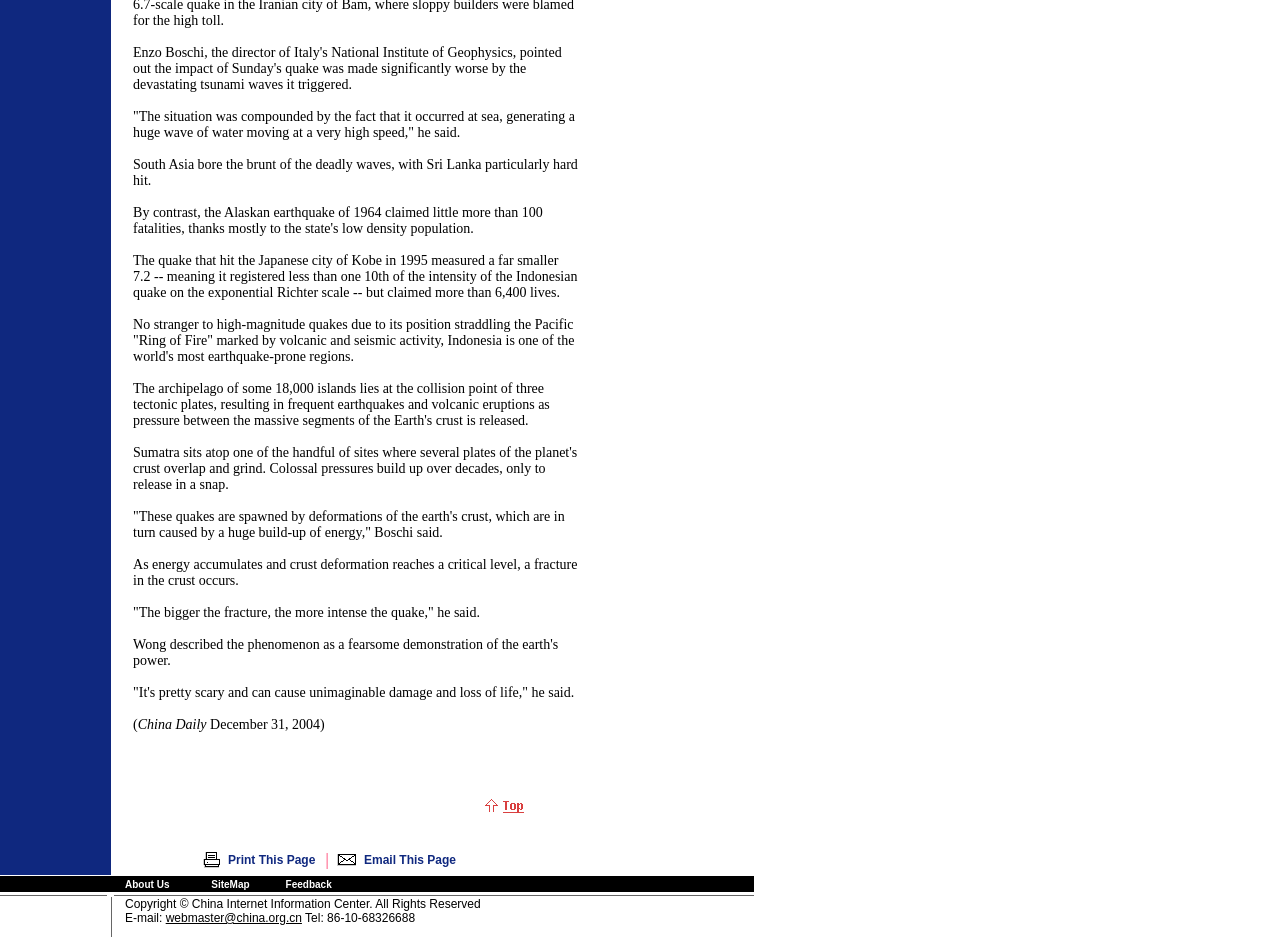Using the information in the image, give a comprehensive answer to the question: 
What is the date of the article?

The date of the article can be found in the text content, specifically in the line 'China Daily December 31, 2004', which indicates that the article was published on December 31, 2004.